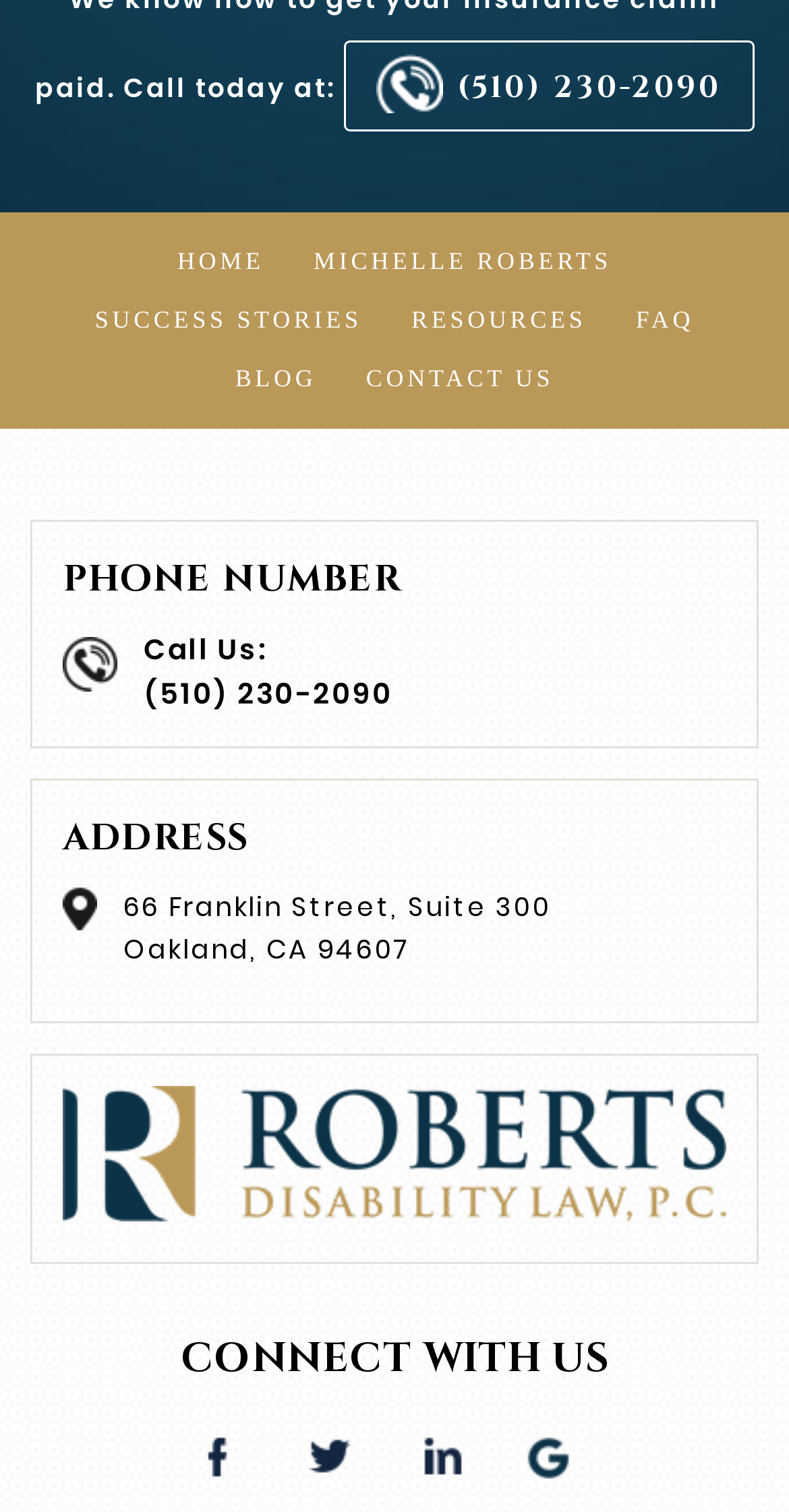Please determine the bounding box coordinates, formatted as (top-left x, top-left y, bottom-right x, bottom-right y), with all values as floating point numbers between 0 and 1. Identify the bounding box of the region described as: (510) 230-2090

[0.182, 0.446, 0.498, 0.473]